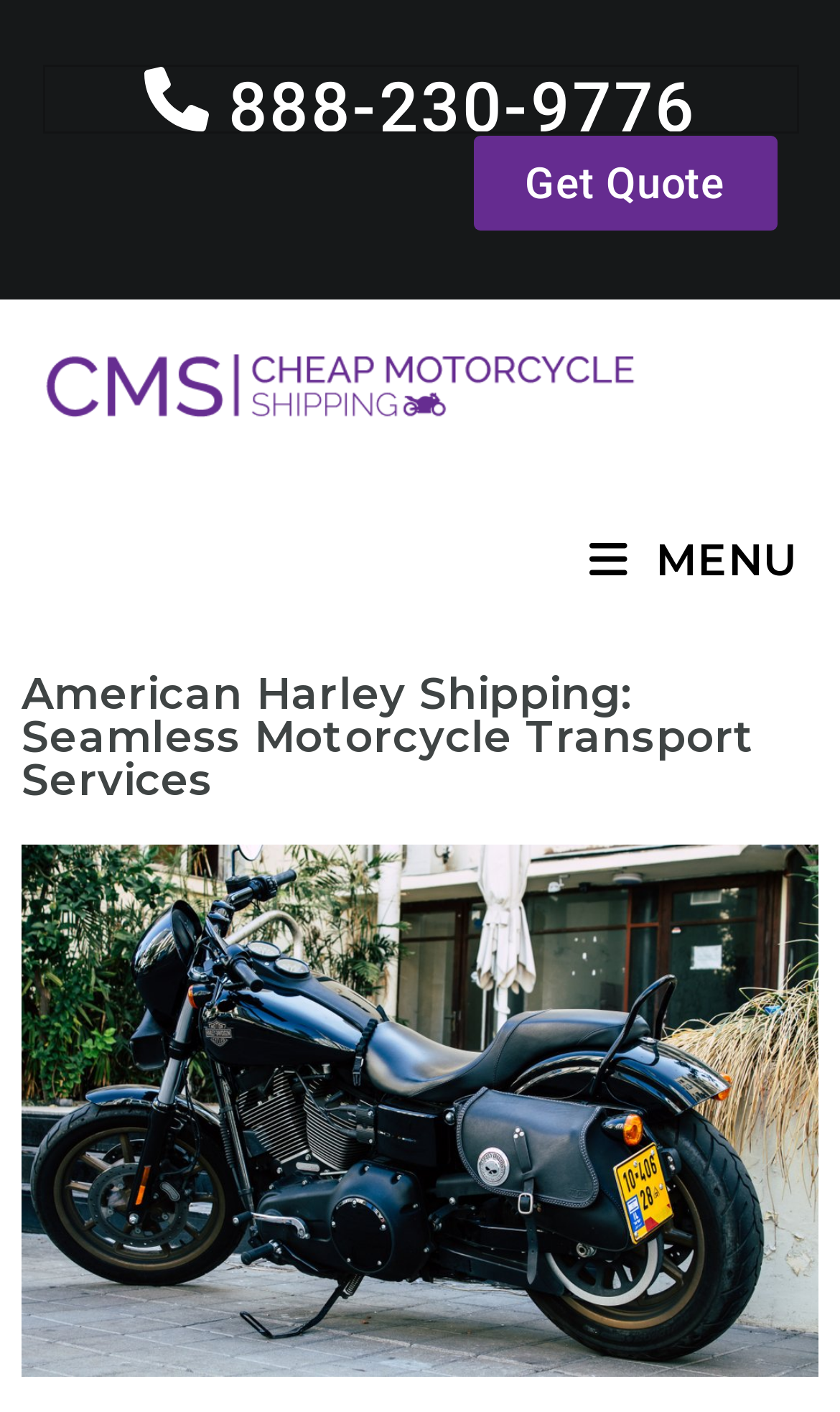Provide the bounding box coordinates for the UI element that is described as: "Get Quote".

[0.563, 0.096, 0.924, 0.163]